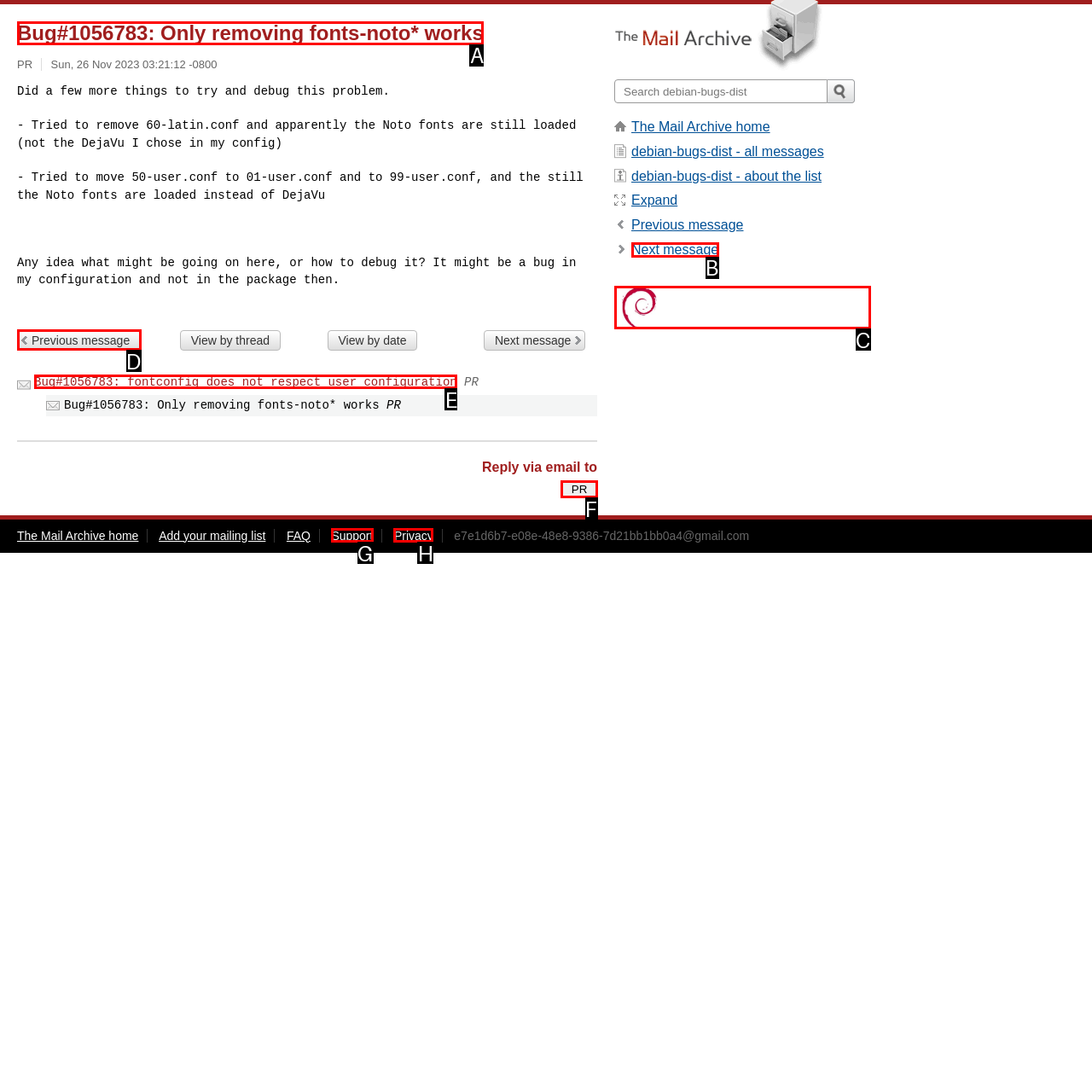From the available options, which lettered element should I click to complete this task: Click the 'Reply via email to' button?

F